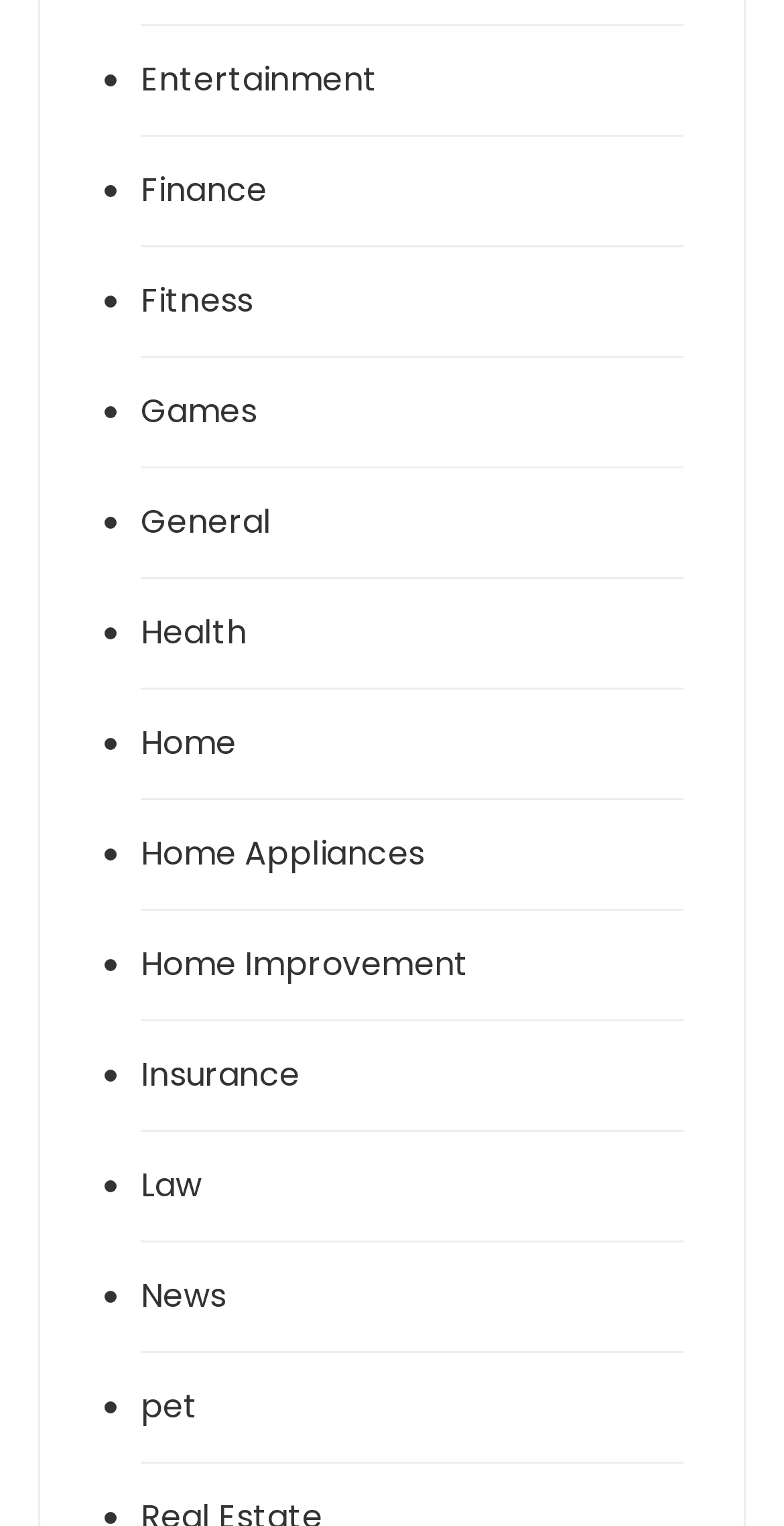Identify the bounding box coordinates of the part that should be clicked to carry out this instruction: "Browse Games".

[0.179, 0.255, 0.733, 0.286]